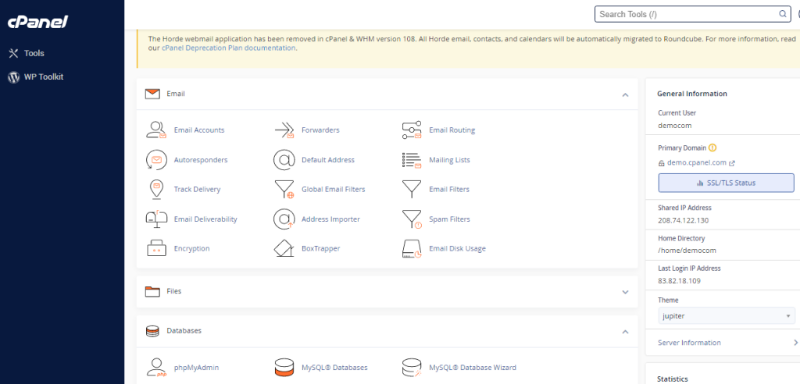What is the purpose of the 'phpMyAdmin' option in the cPanel dashboard?
Provide a thorough and detailed answer to the question.

The 'phpMyAdmin' option in the cPanel dashboard provides users with a tool to access and manage their databases, allowing them to perform various database-related tasks efficiently.